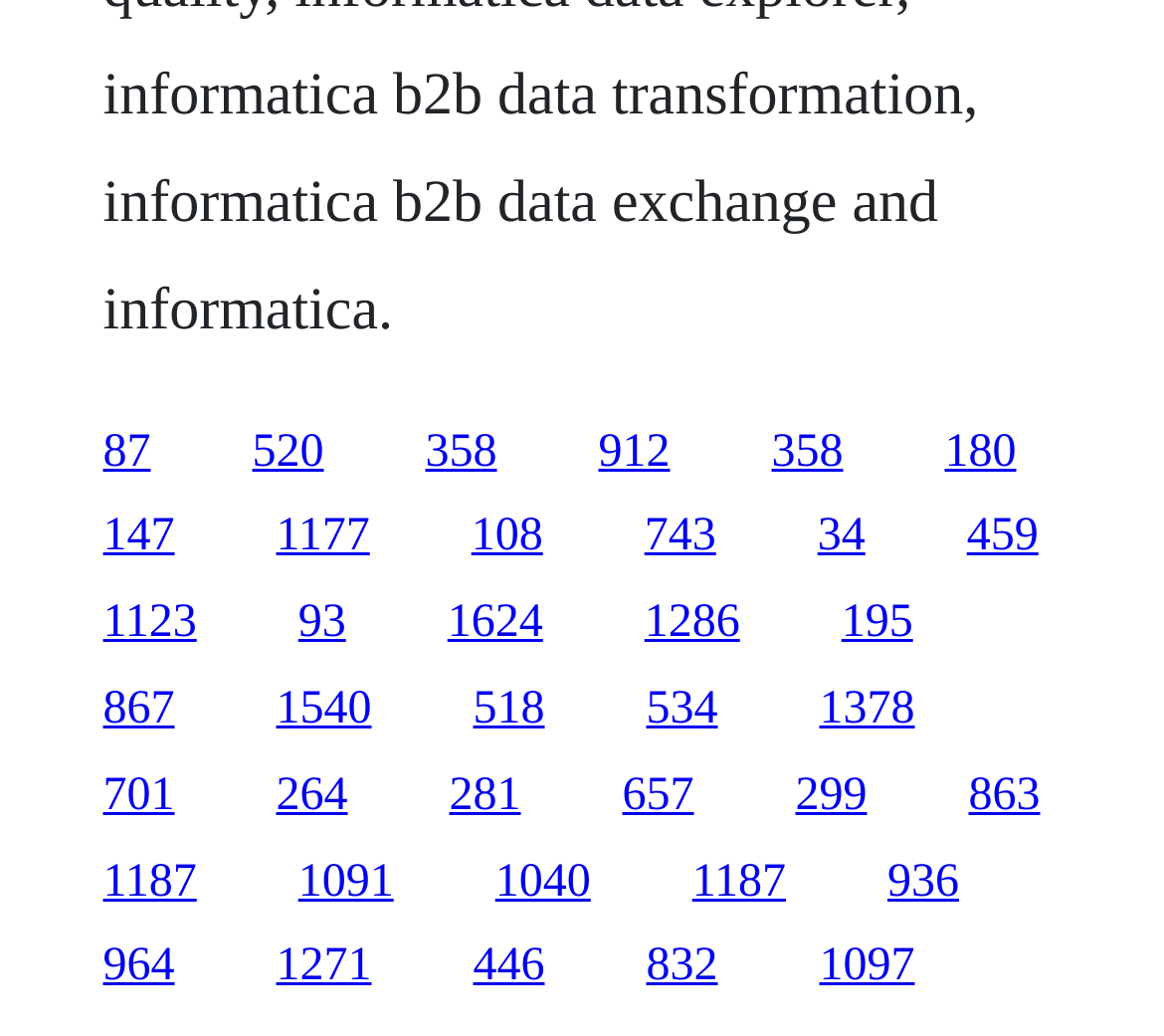Provide the bounding box coordinates of the section that needs to be clicked to accomplish the following instruction: "click the link in the middle."

[0.406, 0.66, 0.468, 0.709]